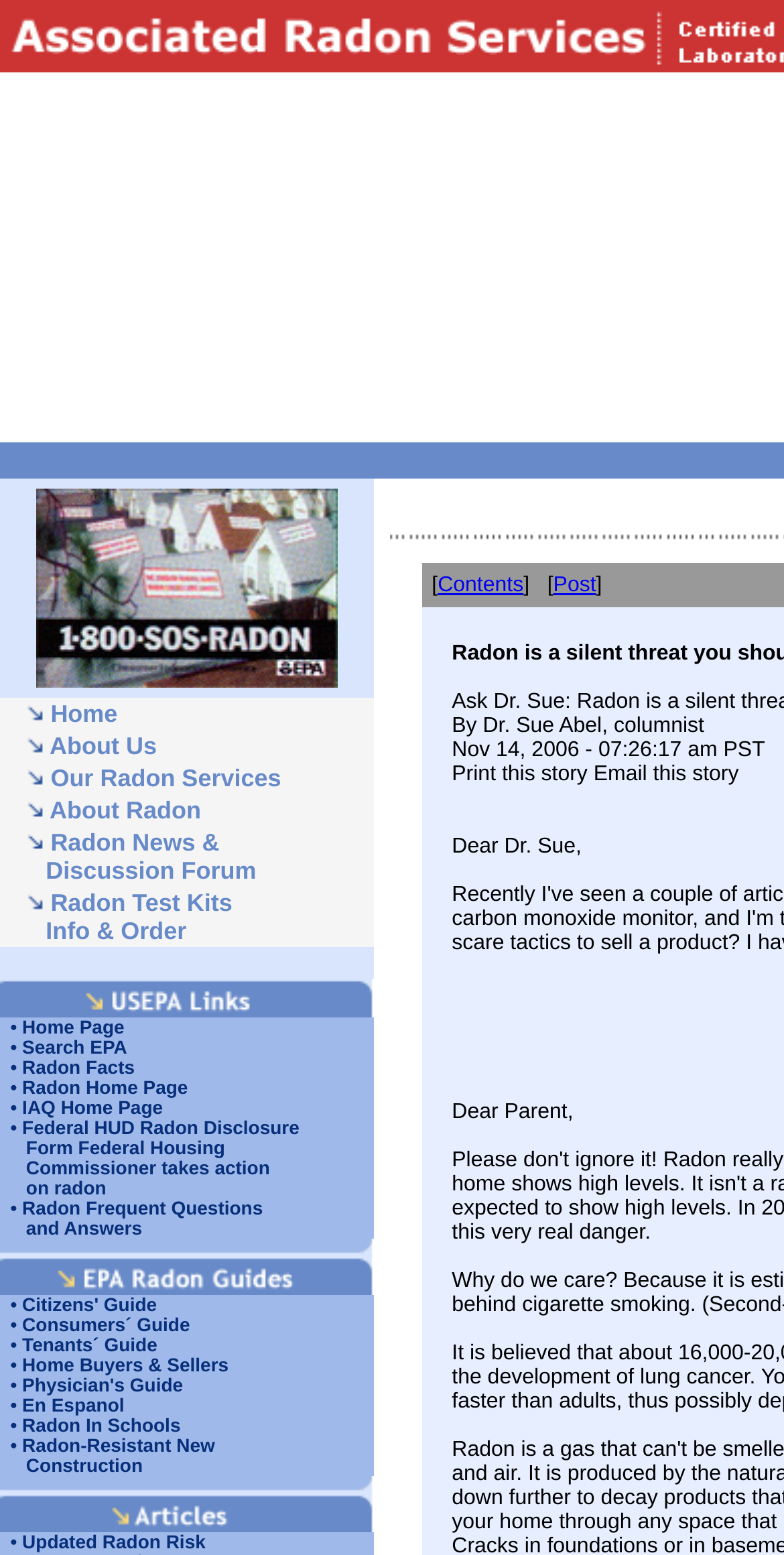Answer the question with a brief word or phrase:
What is the purpose of the 'Radon Frequent Questions and Answers' section?

To provide information